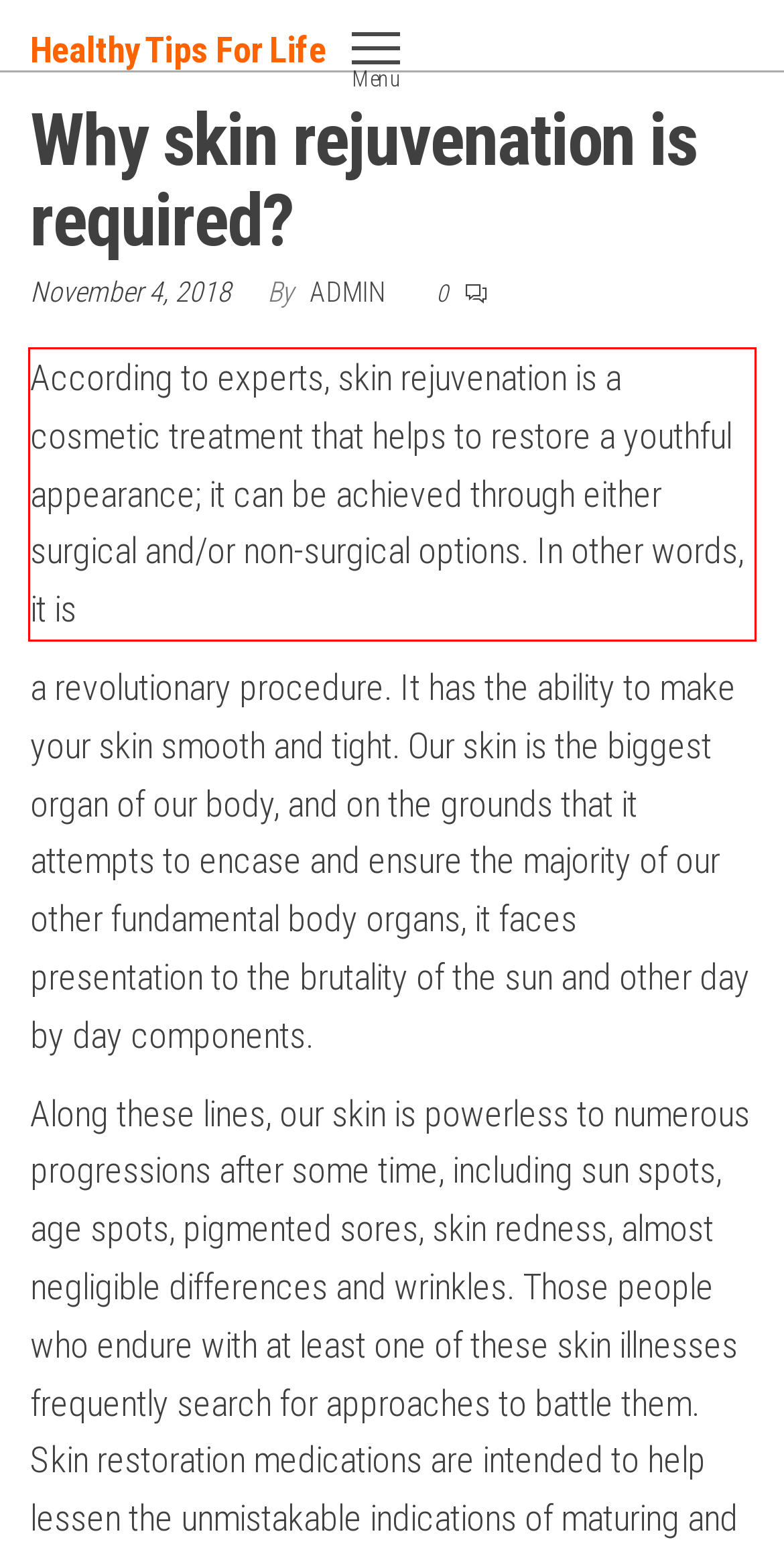You are provided with a screenshot of a webpage that includes a red bounding box. Extract and generate the text content found within the red bounding box.

According to experts, skin rejuvenation is a cosmetic treatment that helps to restore a youthful appearance; it can be achieved through either surgical and/or non-surgical options. In other words, it is